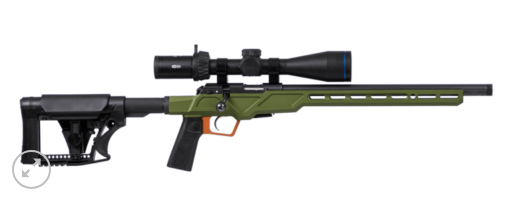Provide a short answer using a single word or phrase for the following question: 
What is the length of the barrel?

16-inch